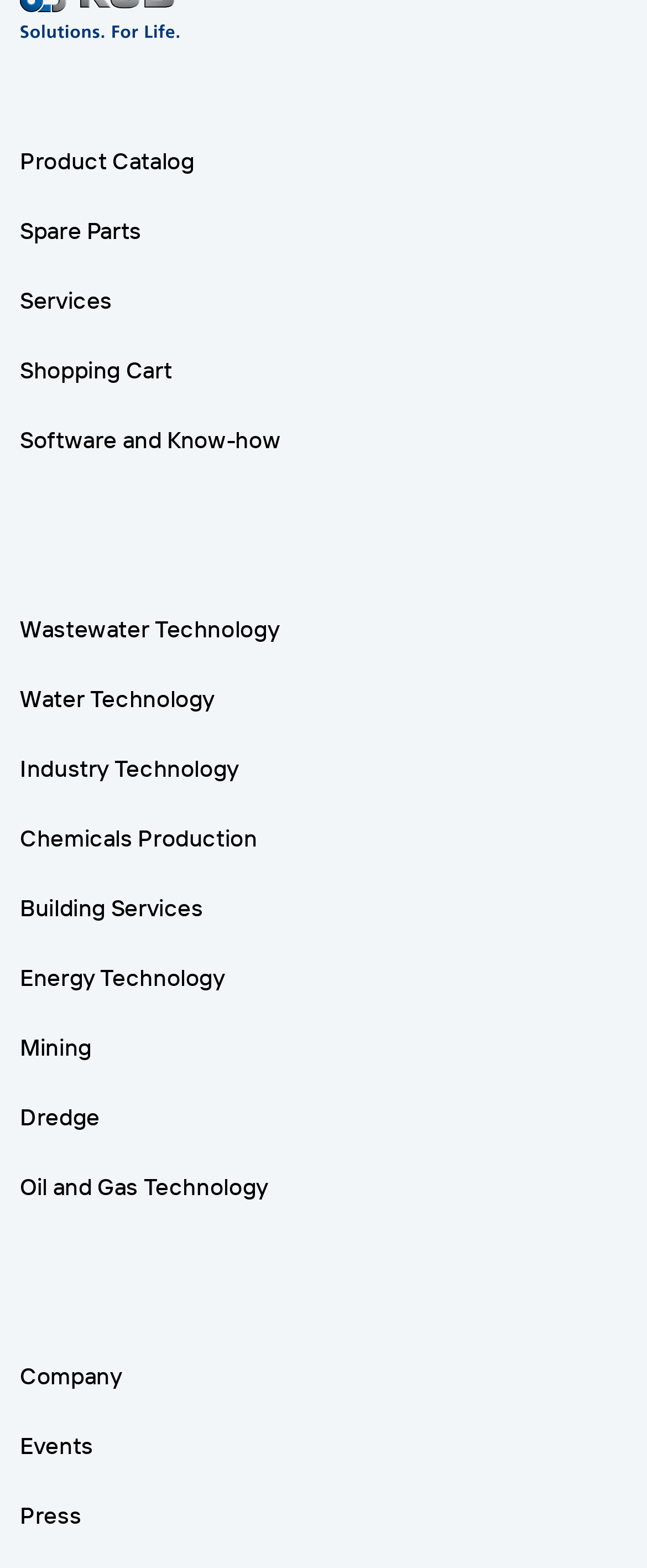Analyze the image and deliver a detailed answer to the question: What is the last category in the navigation menu?

I looked at the navigation menu and found that the last link is 'Press', which is located at the bottom of the menu.